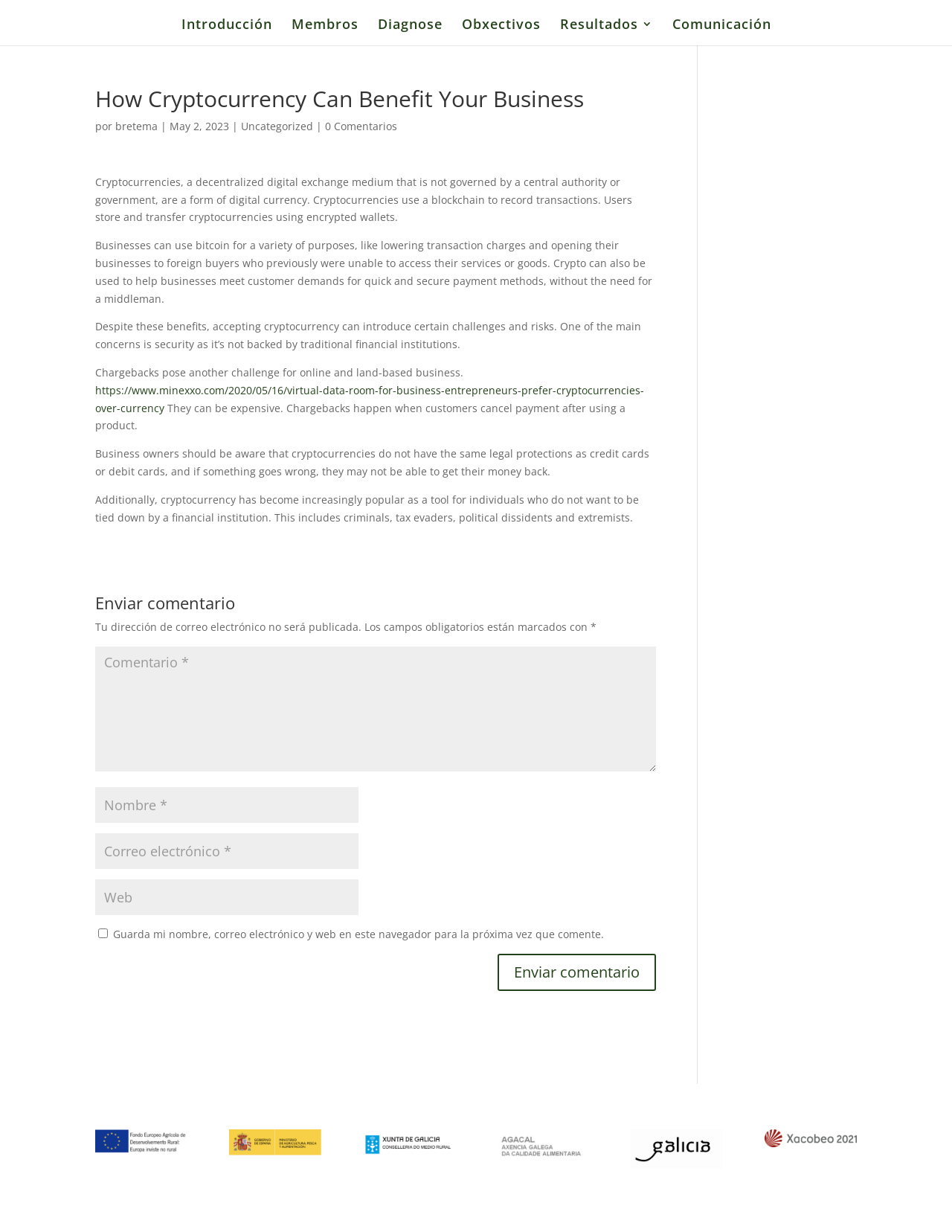Pinpoint the bounding box coordinates of the area that should be clicked to complete the following instruction: "Click on the link to read about Membros". The coordinates must be given as four float numbers between 0 and 1, i.e., [left, top, right, bottom].

[0.306, 0.015, 0.376, 0.037]